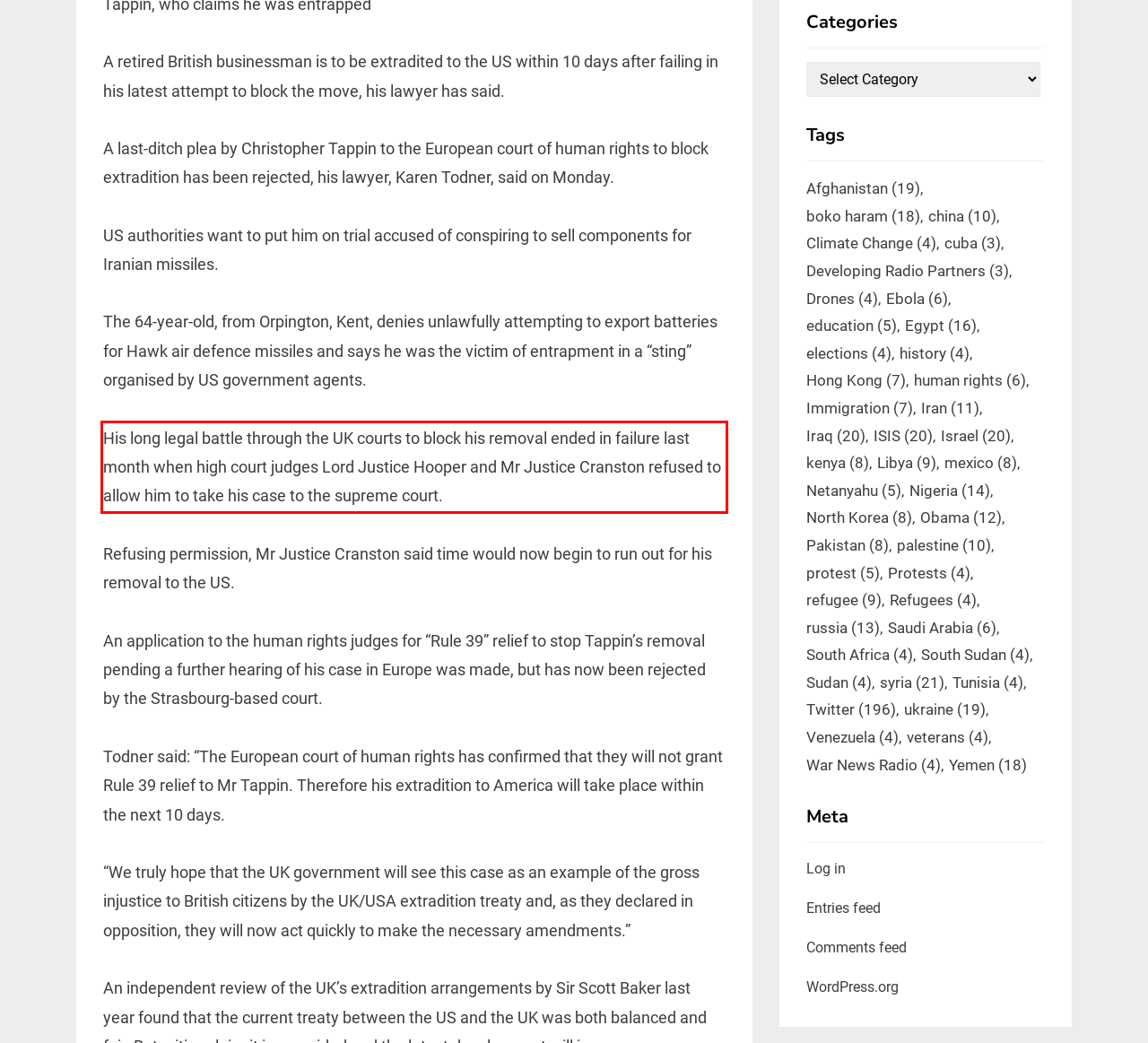Identify and transcribe the text content enclosed by the red bounding box in the given screenshot.

His long legal battle through the UK courts to block his removal ended in failure last month when high court judges Lord Justice Hooper and Mr Justice Cranston refused to allow him to take his case to the supreme court.